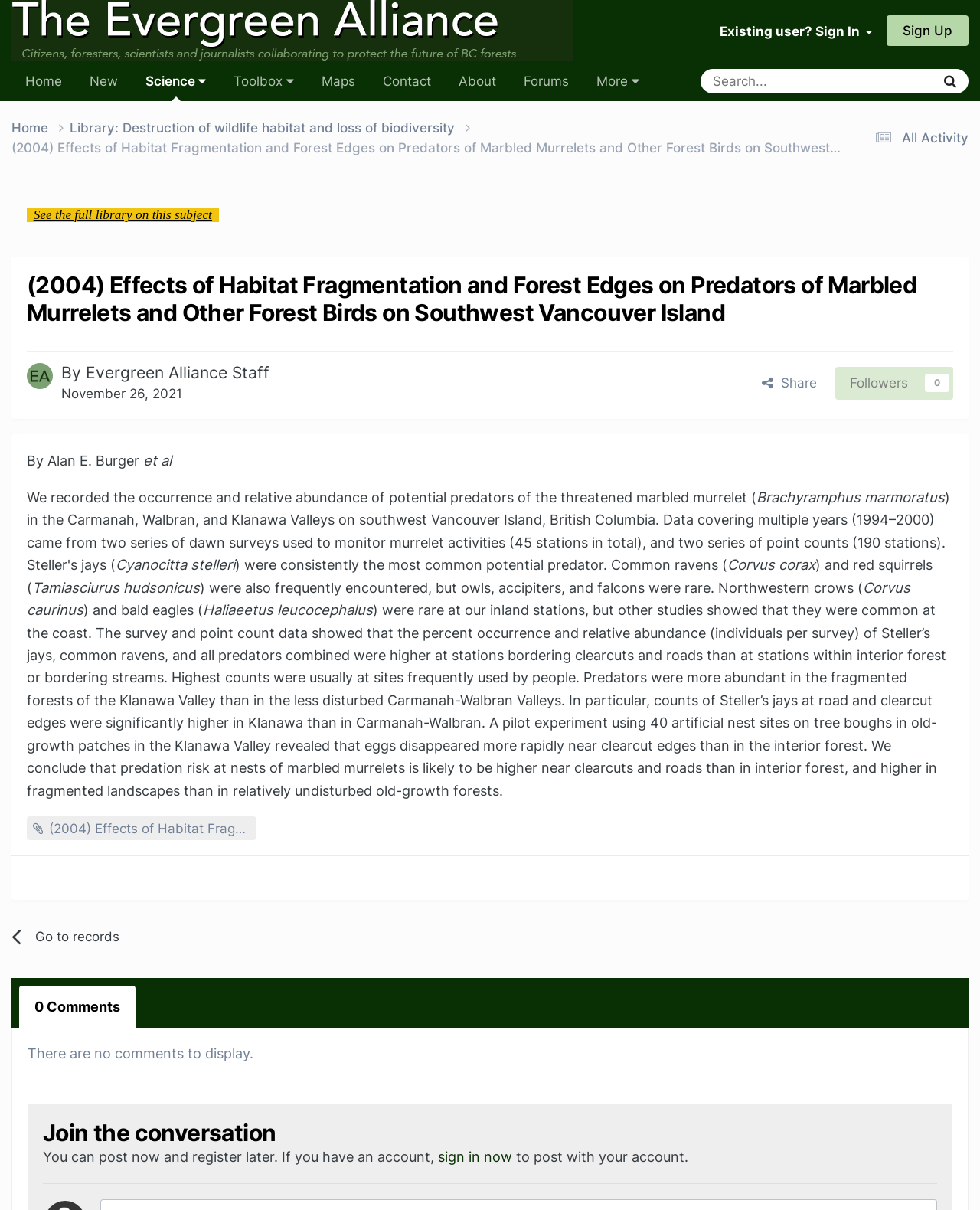What is the format of the downloadable file?
Please provide a comprehensive answer based on the contents of the image.

The article provides a link to download the study in PDF format, which is indicated by the '.pdf' extension at the end of the link.